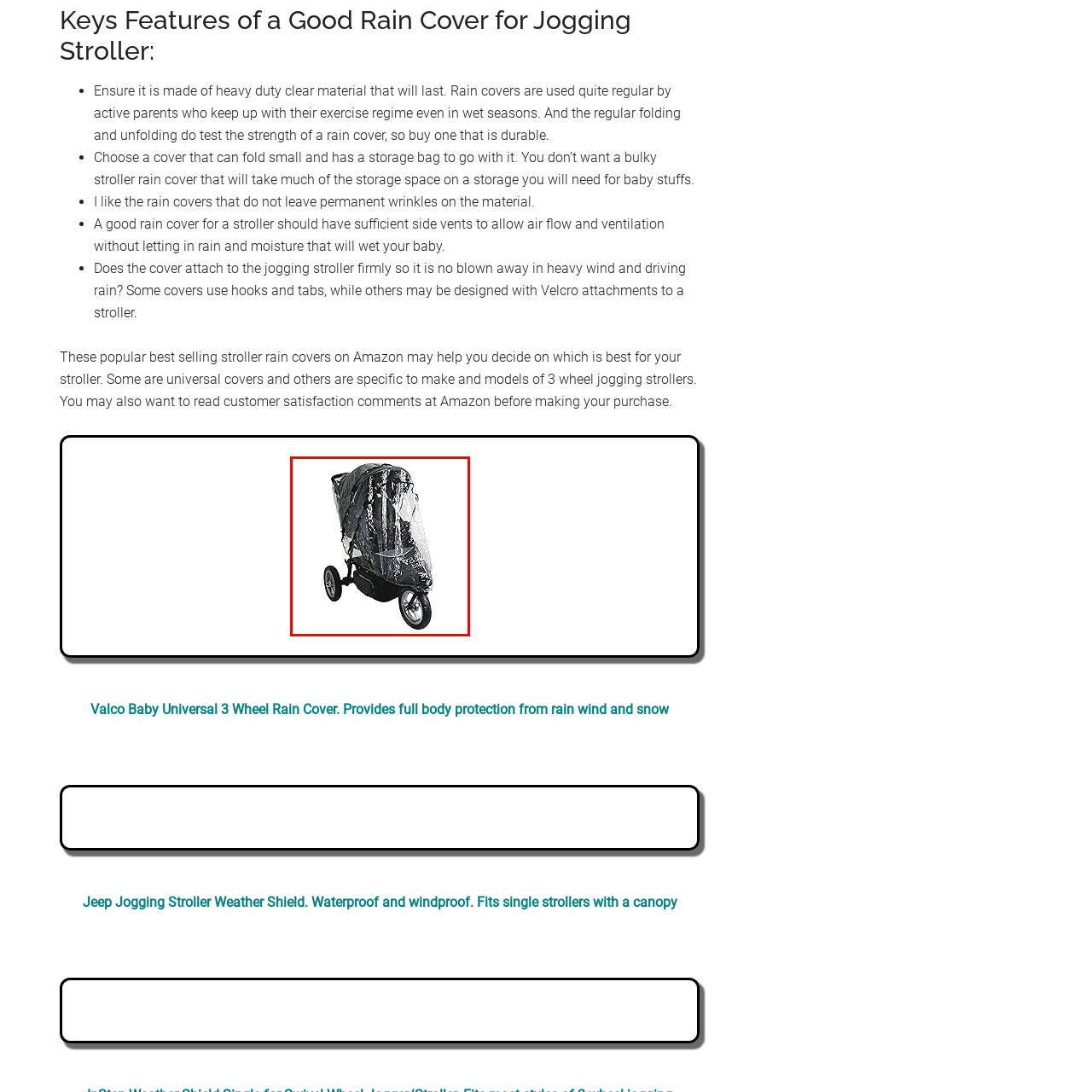Offer an in-depth description of the scene contained in the red rectangle.

The image features a Valco Baby Universal 3 Wheel Rain Cover designed to fit jogging strollers. This transparent, durable cover offers full-body protection, shielding the stroller's occupant from rain, wind, and snow. Its construction emphasizes heavy-duty materials that are able to withstand frequent use, making it ideal for active parents who want to maintain their jogging routine regardless of weather conditions. The design incorporates sufficient side vents to promote airflow while preventing moisture ingress, ensuring comfort for the child inside. This cover is a practical solution for parents looking to safeguard their stroller during wet seasons, thereby enhancing their jogging experience.